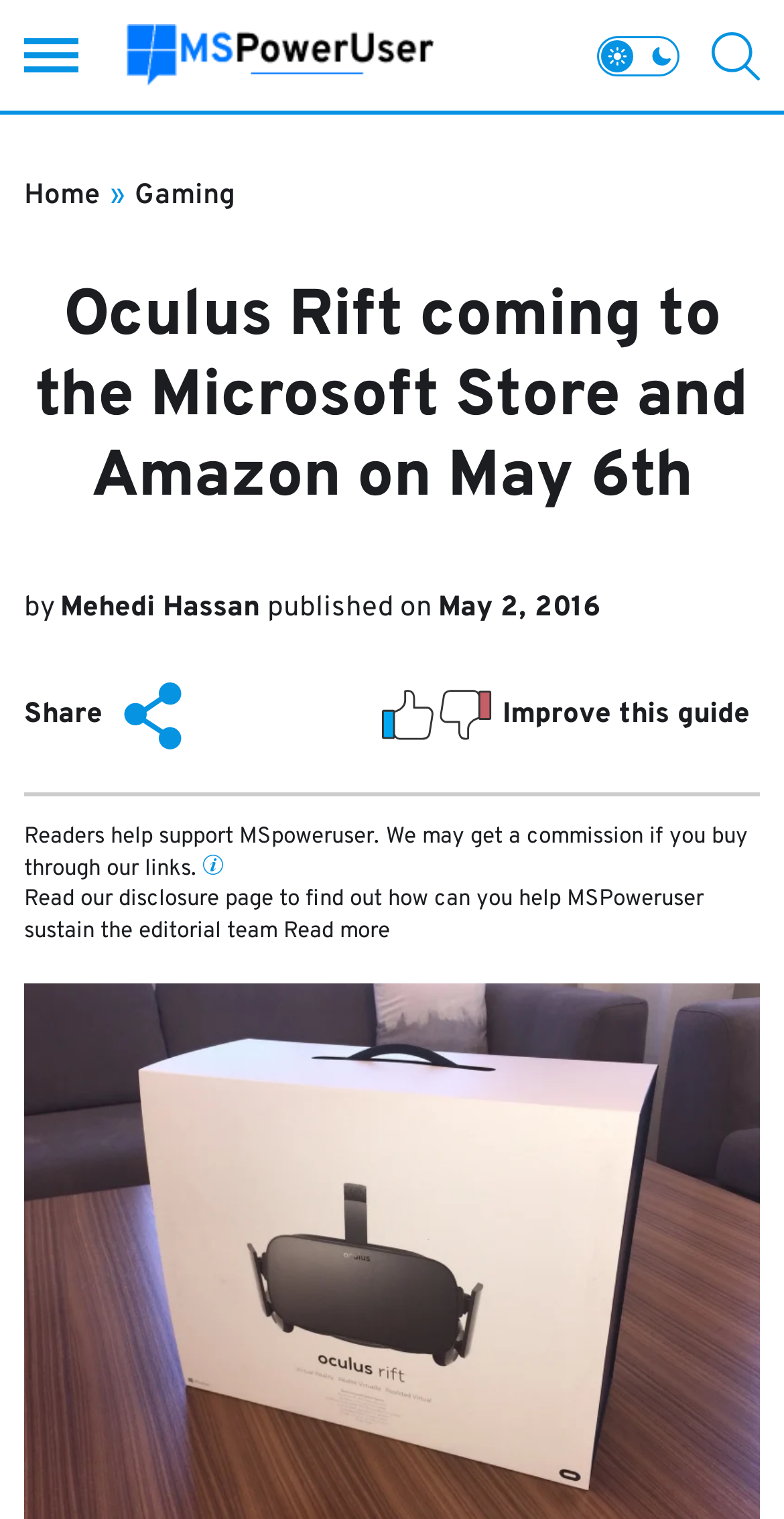Please provide a short answer using a single word or phrase for the question:
What is the name of the website?

MSPoweruser